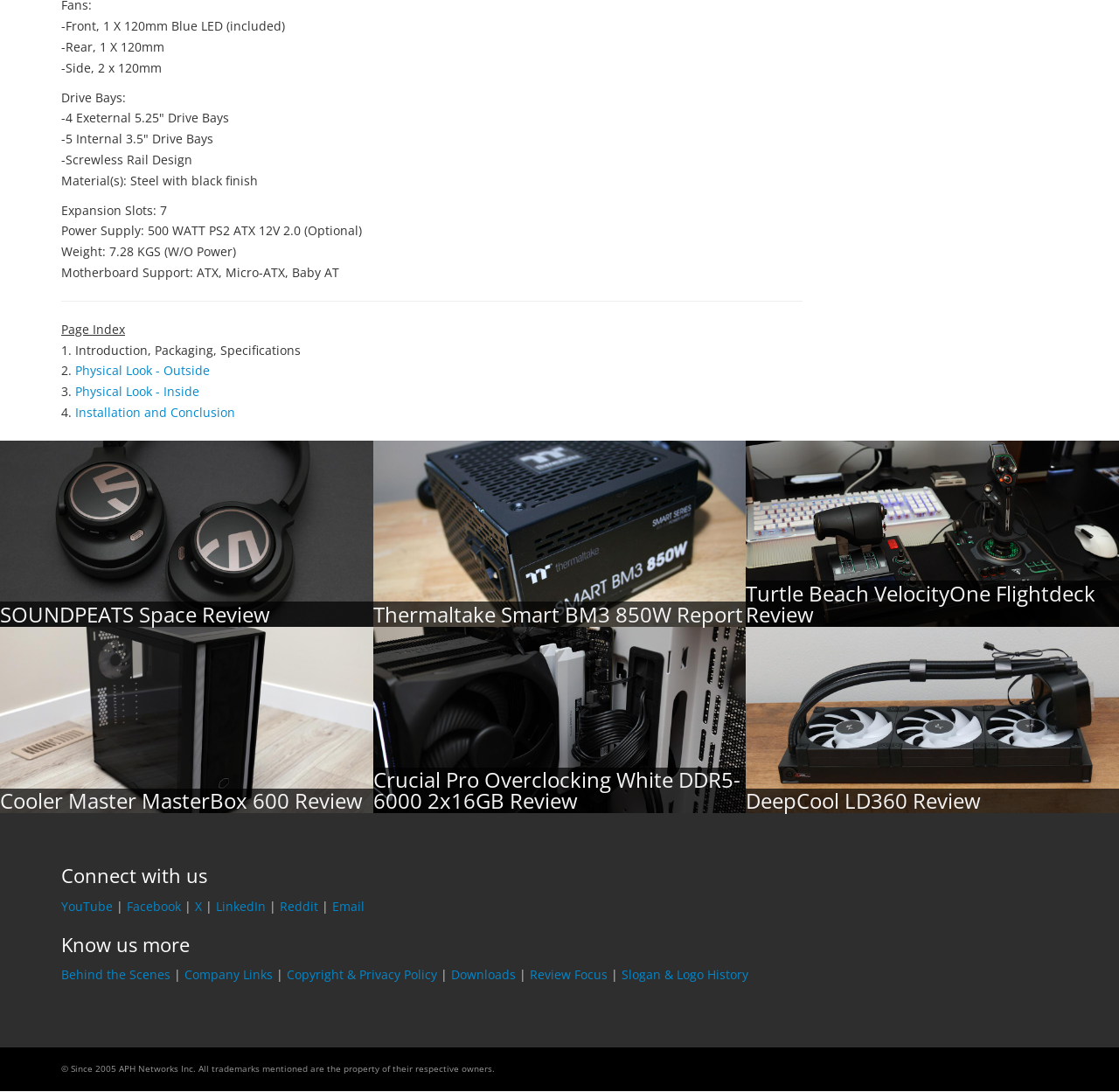What is the material of the product?
Based on the image, respond with a single word or phrase.

Steel with black finish